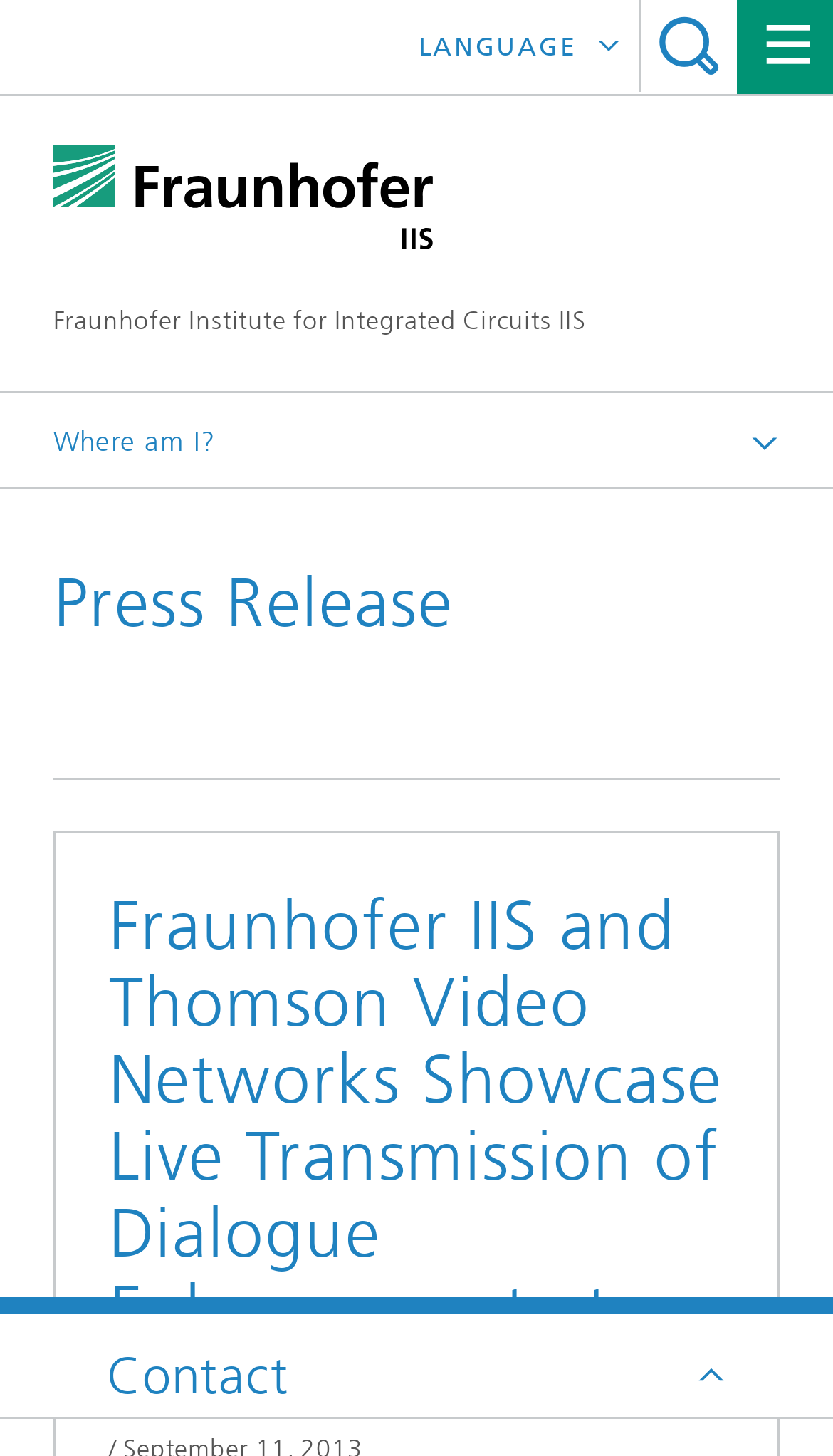What language options are available?
With the help of the image, please provide a detailed response to the question.

I found a section with the label 'LANGUAGE' and four links below it, which are 'DEUTSCH', '日本語', '中文', and '한국어', indicating the available language options.